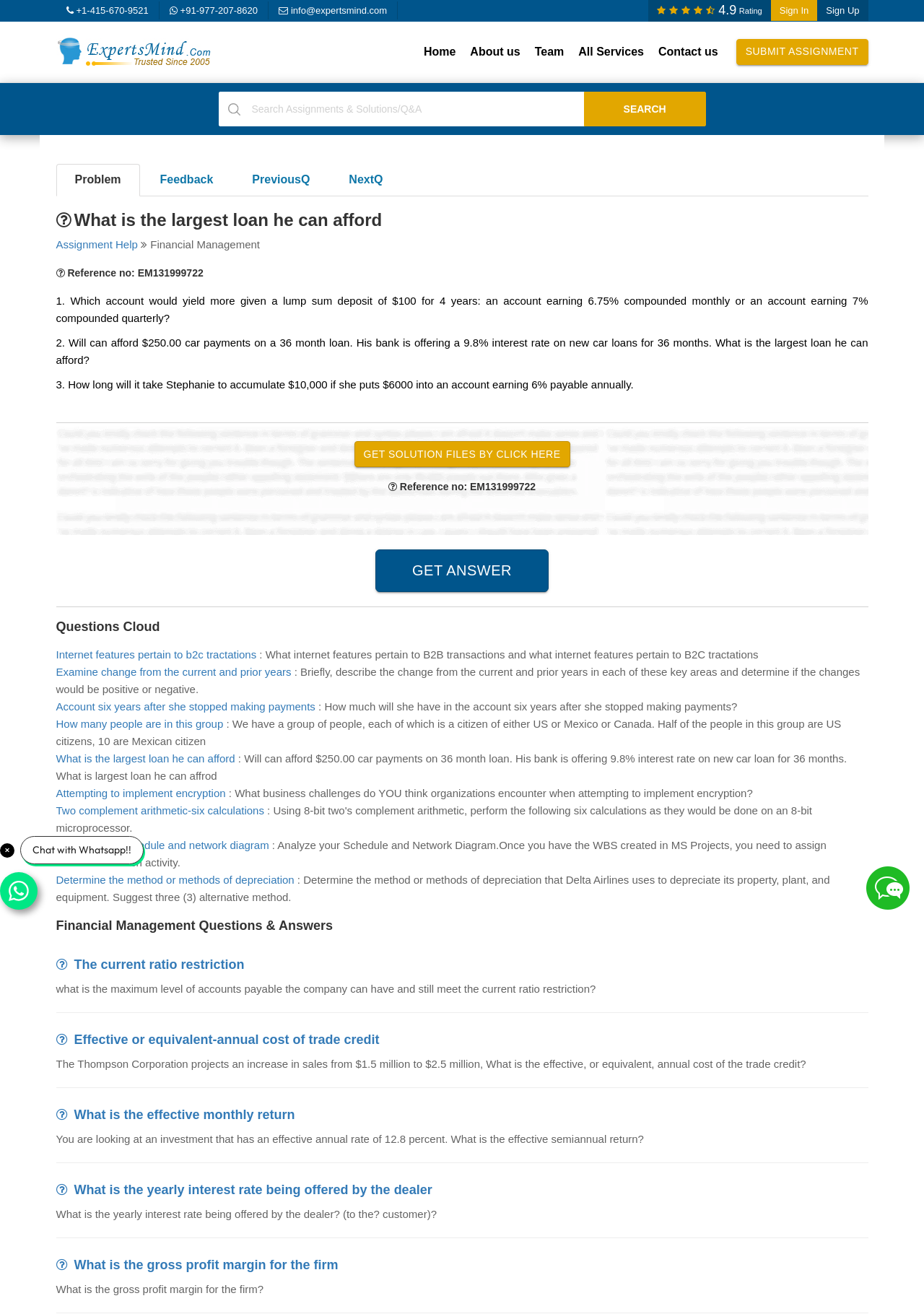Using the elements shown in the image, answer the question comprehensively: What is the reference number of the current question?

The reference number of the current question can be found in the heading 'Reference no: EM131999722' which is located above the question statement.